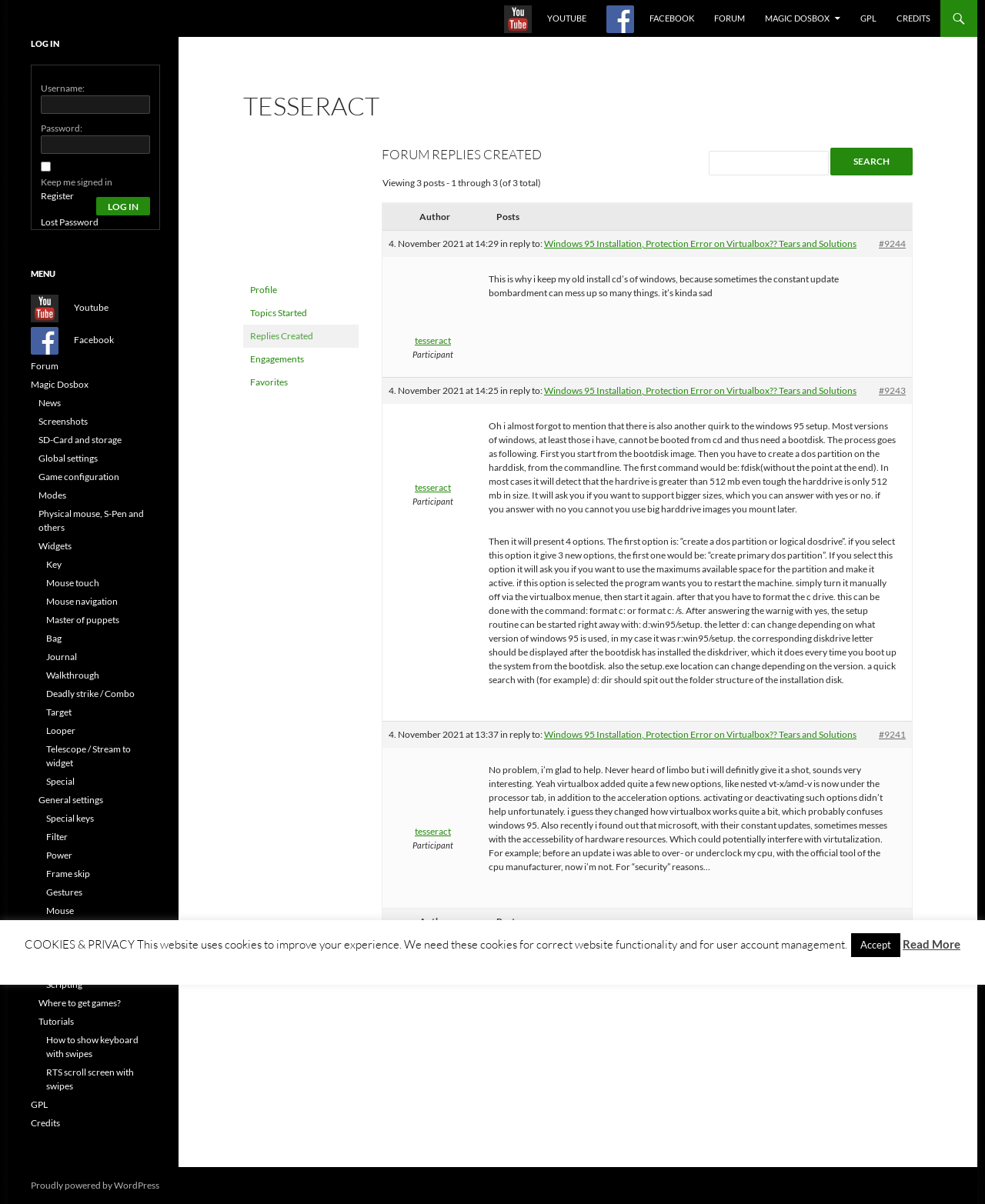Please specify the bounding box coordinates of the region to click in order to perform the following instruction: "Log in to the forum".

[0.041, 0.079, 0.152, 0.095]